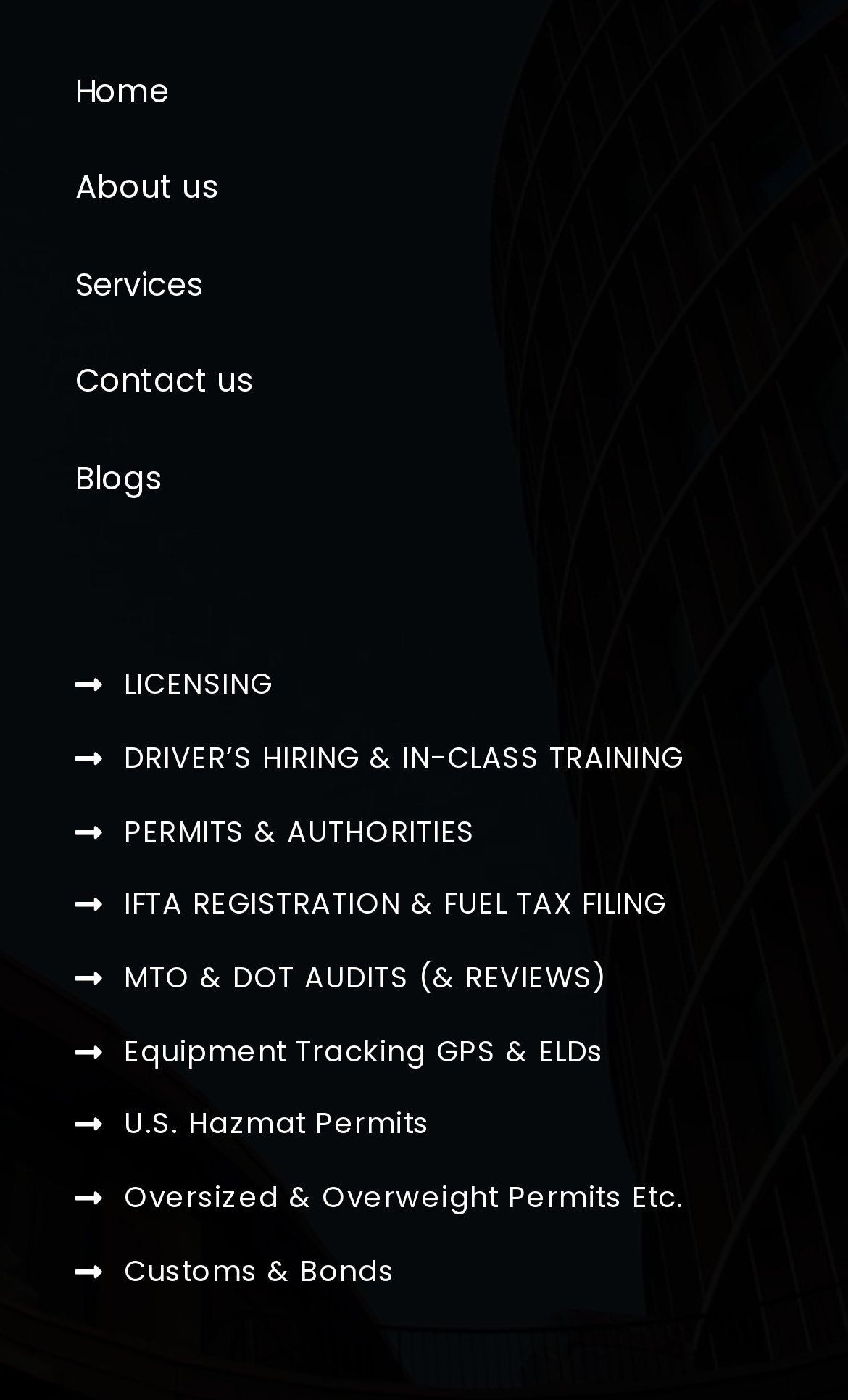Given the description: "LICENSING", determine the bounding box coordinates of the UI element. The coordinates should be formatted as four float numbers between 0 and 1, [left, top, right, bottom].

[0.089, 0.474, 0.911, 0.505]